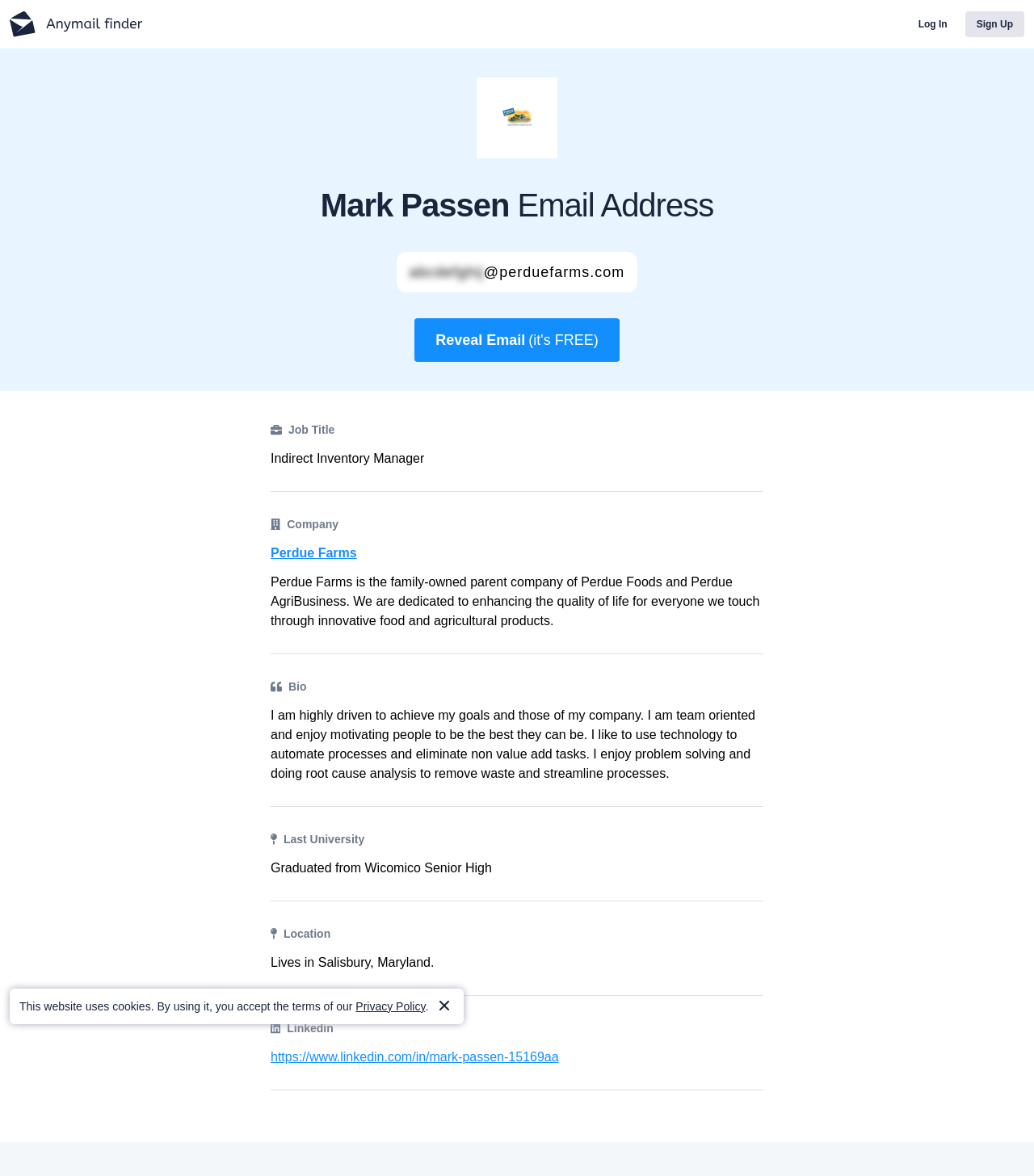Give a succinct answer to this question in a single word or phrase: 
What company does Mark Passen work for?

Perdue Farms